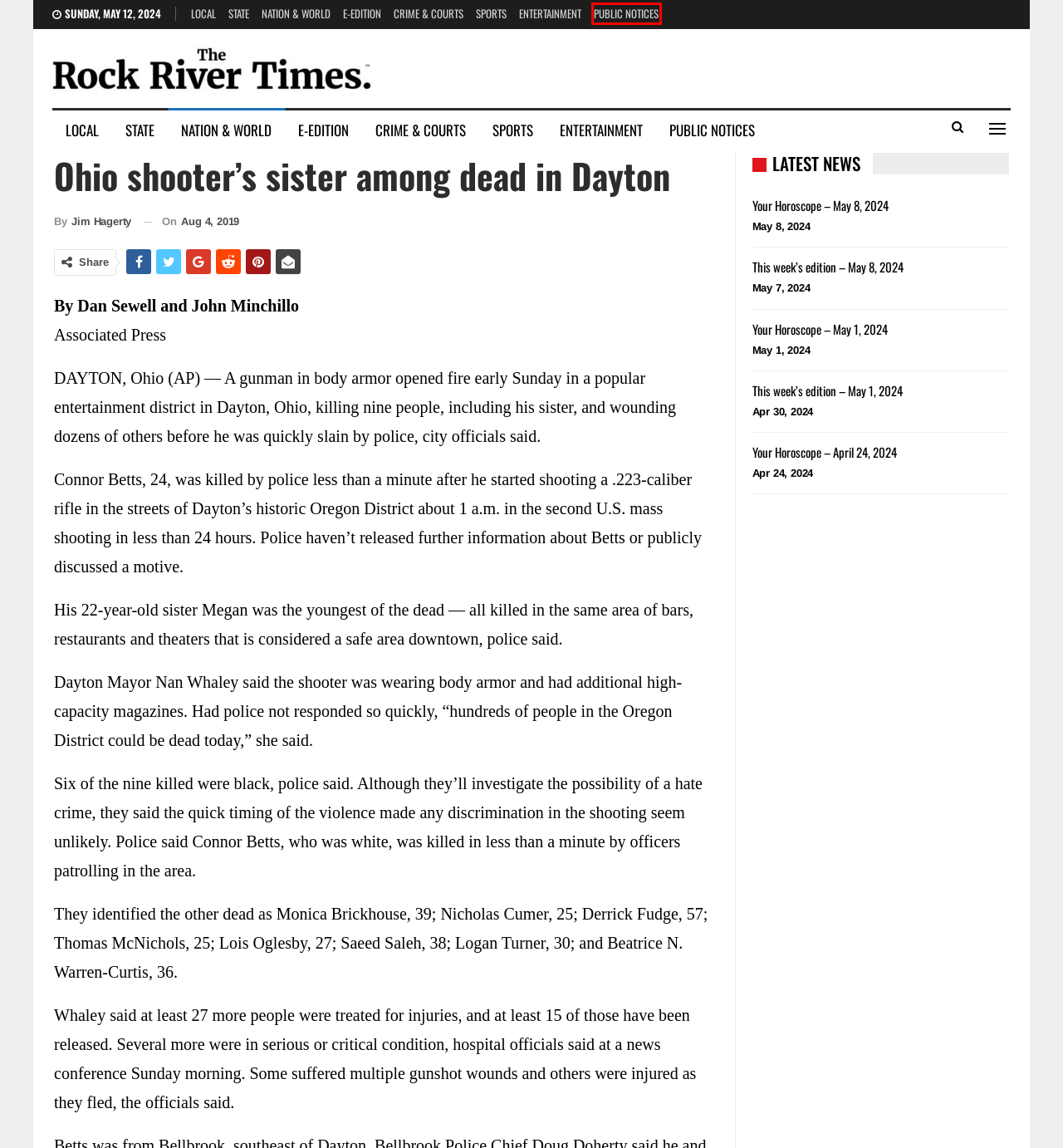You are provided a screenshot of a webpage featuring a red bounding box around a UI element. Choose the webpage description that most accurately represents the new webpage after clicking the element within the red bounding box. Here are the candidates:
A. State – The Rock River Times
B. Crime & Courts – The Rock River Times
C. Your Horoscope – May 8, 2024 – The Rock River Times
D. Nation & World – The Rock River Times
E. Online Edition – The Rock River Times
F. The Rock River Times – Rockford's Independent Newspaper
G. Jim Hagerty – The Rock River Times
H. Public Notice Illinois | Illinois Press Association - Springfield, IL

H